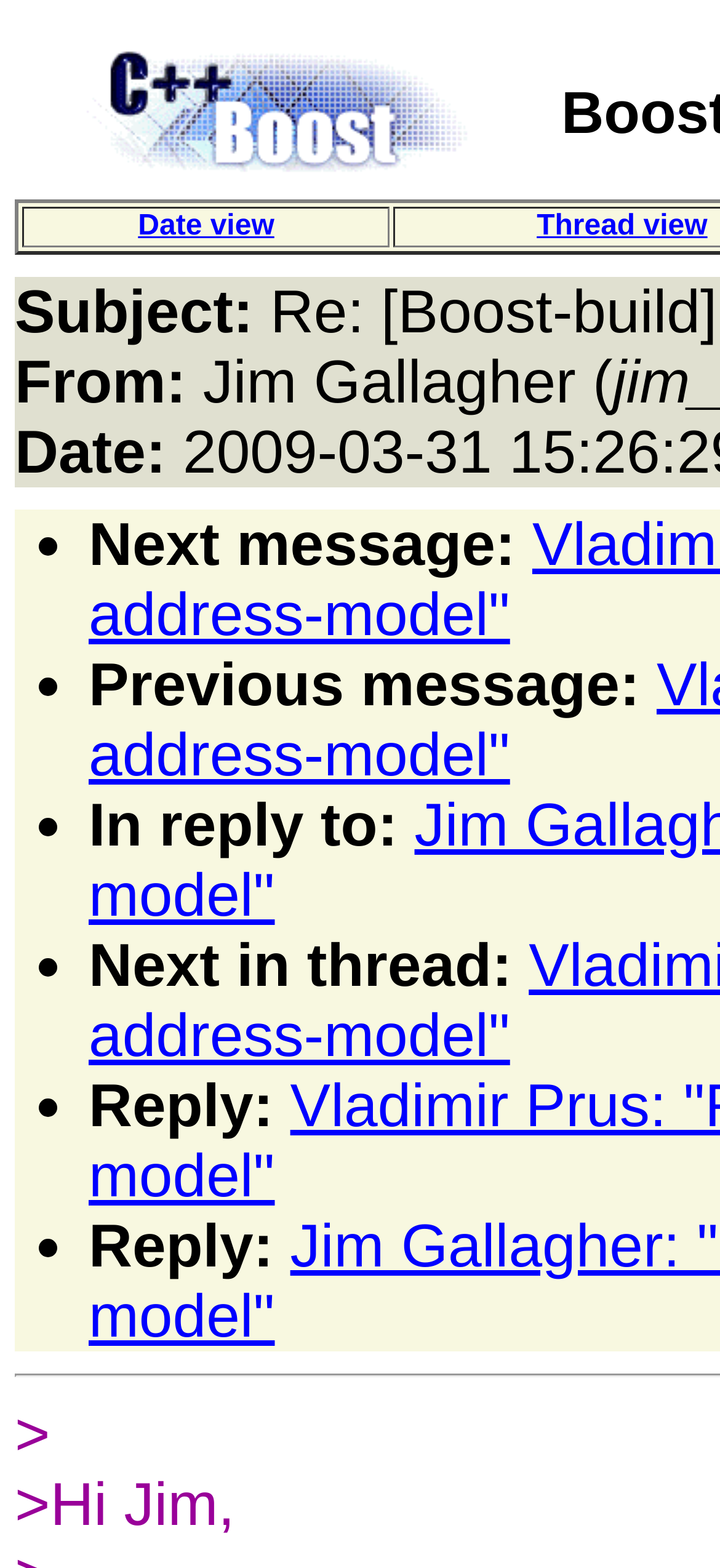What is the sender's name?
Using the visual information, reply with a single word or short phrase.

Jim Gallagher